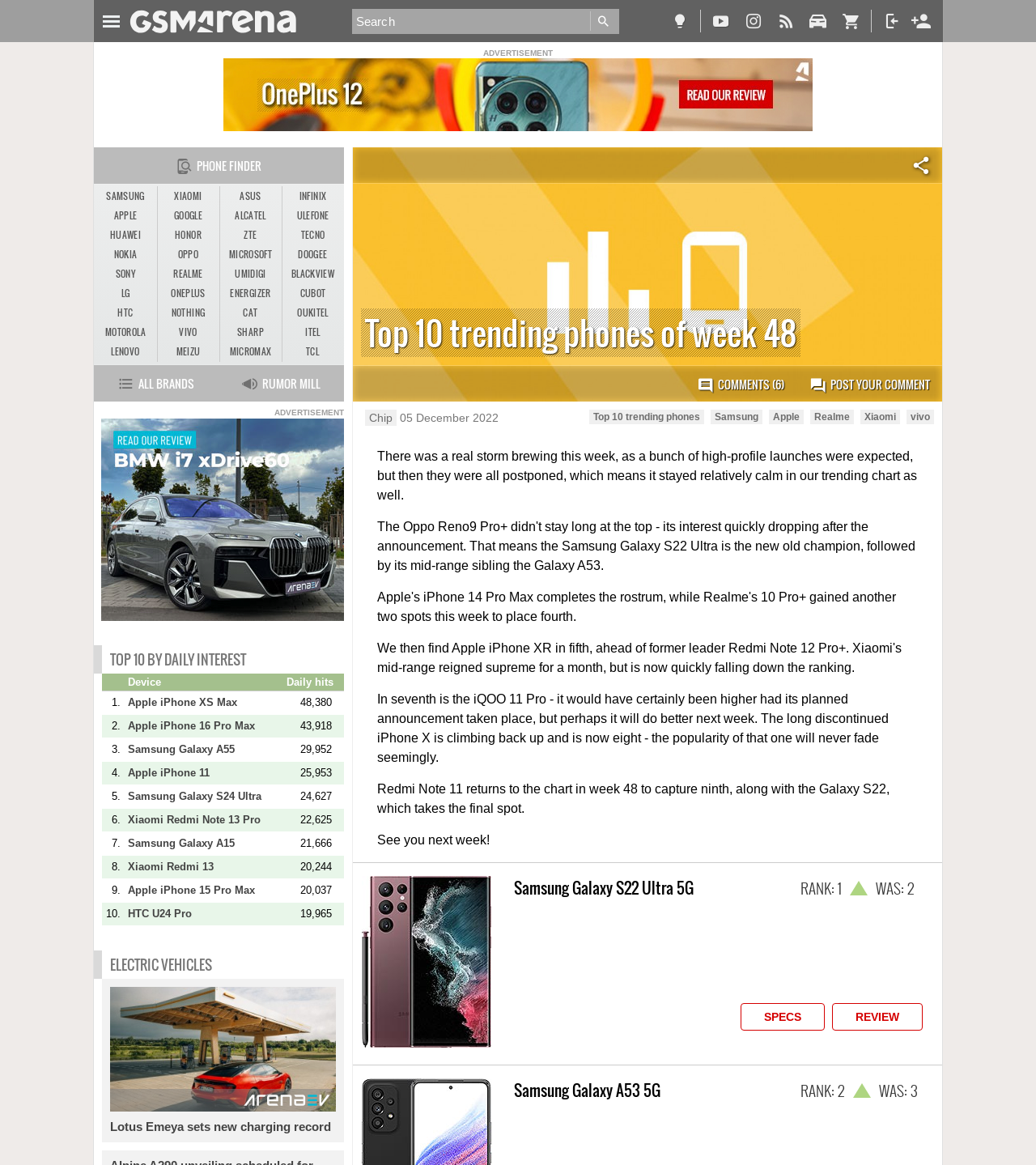What is the position of the Redmi Note 11 in the trending chart?
Refer to the image and offer an in-depth and detailed answer to the question.

I read the static text element that says 'Redmi Note 11 returns to the chart in week 48 to capture ninth, along with the Galaxy S22, which takes the final spot.' which indicates that the position of the Redmi Note 11 in the trending chart is 9.